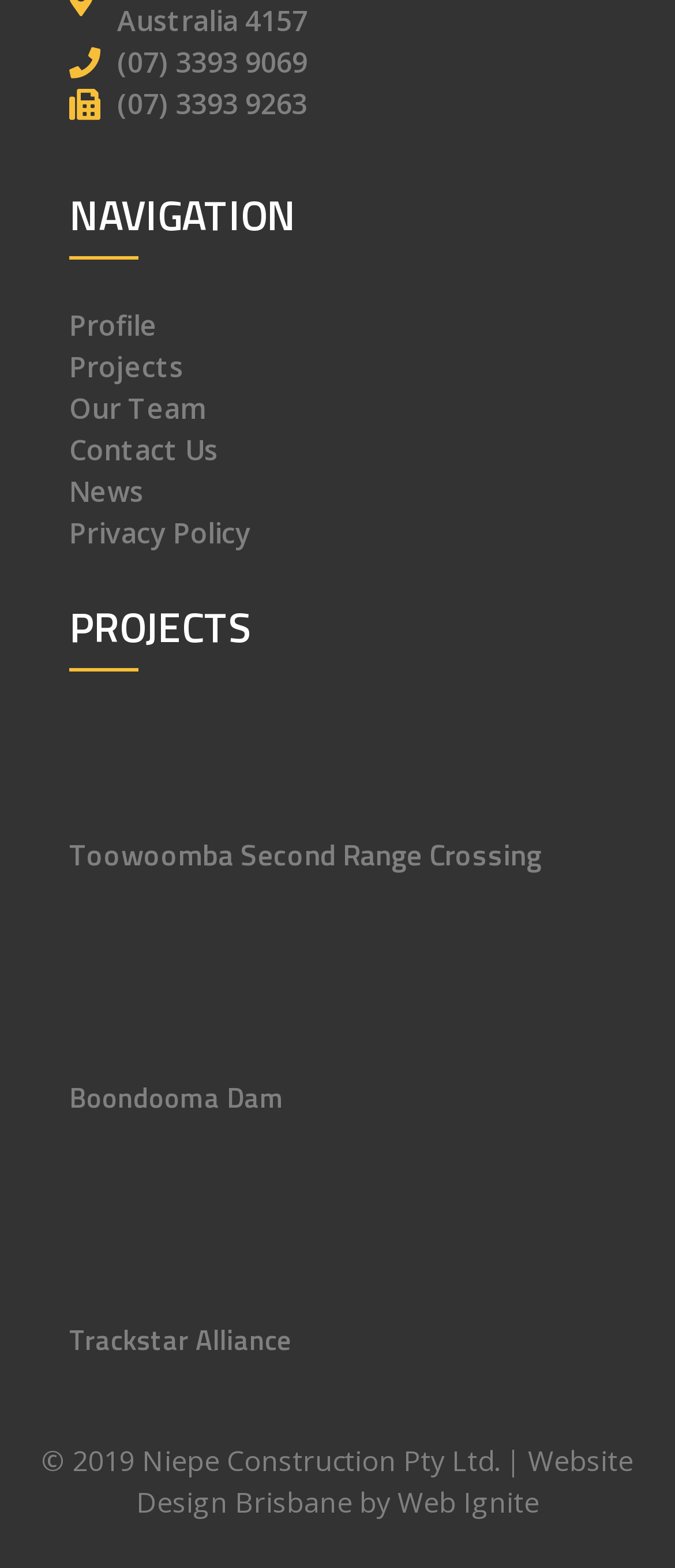Who designed the website?
Refer to the image and provide a detailed answer to the question.

I found the website designer's name at the bottom of the webpage, where it says 'Website Design Brisbane by Web Ignite'.